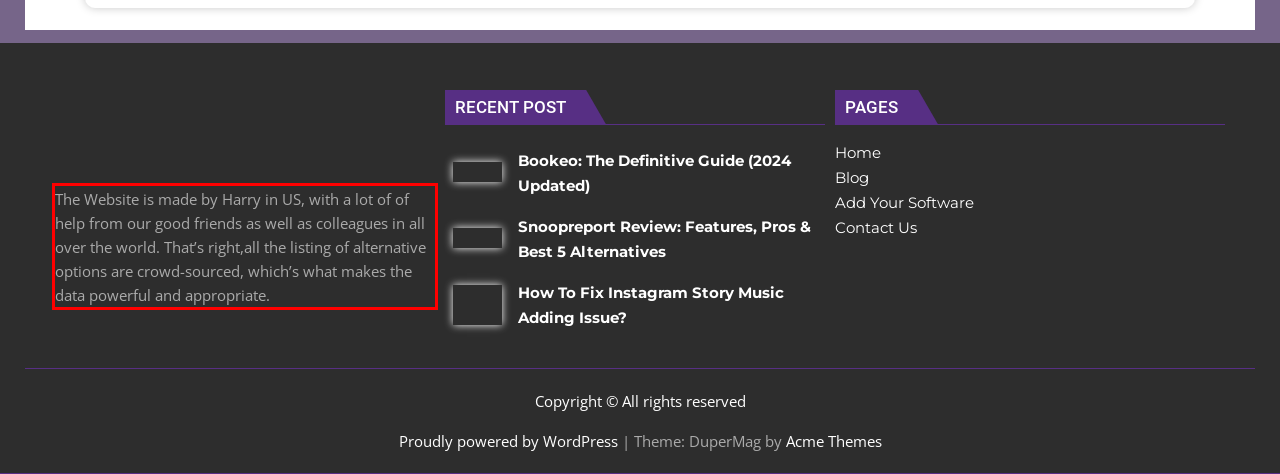Review the screenshot of the webpage and recognize the text inside the red rectangle bounding box. Provide the extracted text content.

The Website is made by Harry in US, with a lot of of help from our good friends as well as colleagues in all over the world. That’s right,all the listing of alternative options are crowd-sourced, which’s what makes the data powerful and appropriate.